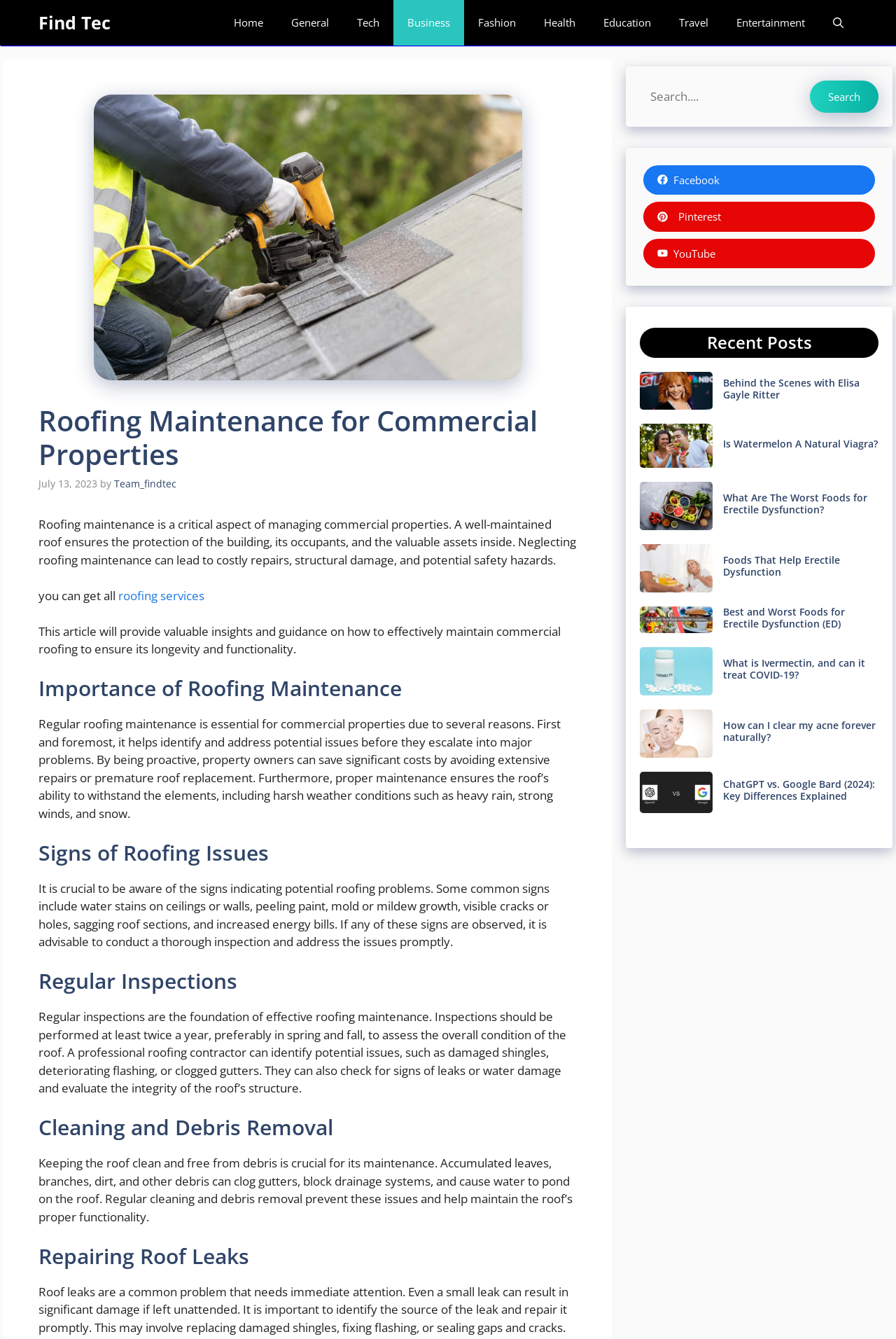Can you provide the bounding box coordinates for the element that should be clicked to implement the instruction: "Search for something"?

[0.714, 0.06, 0.98, 0.084]